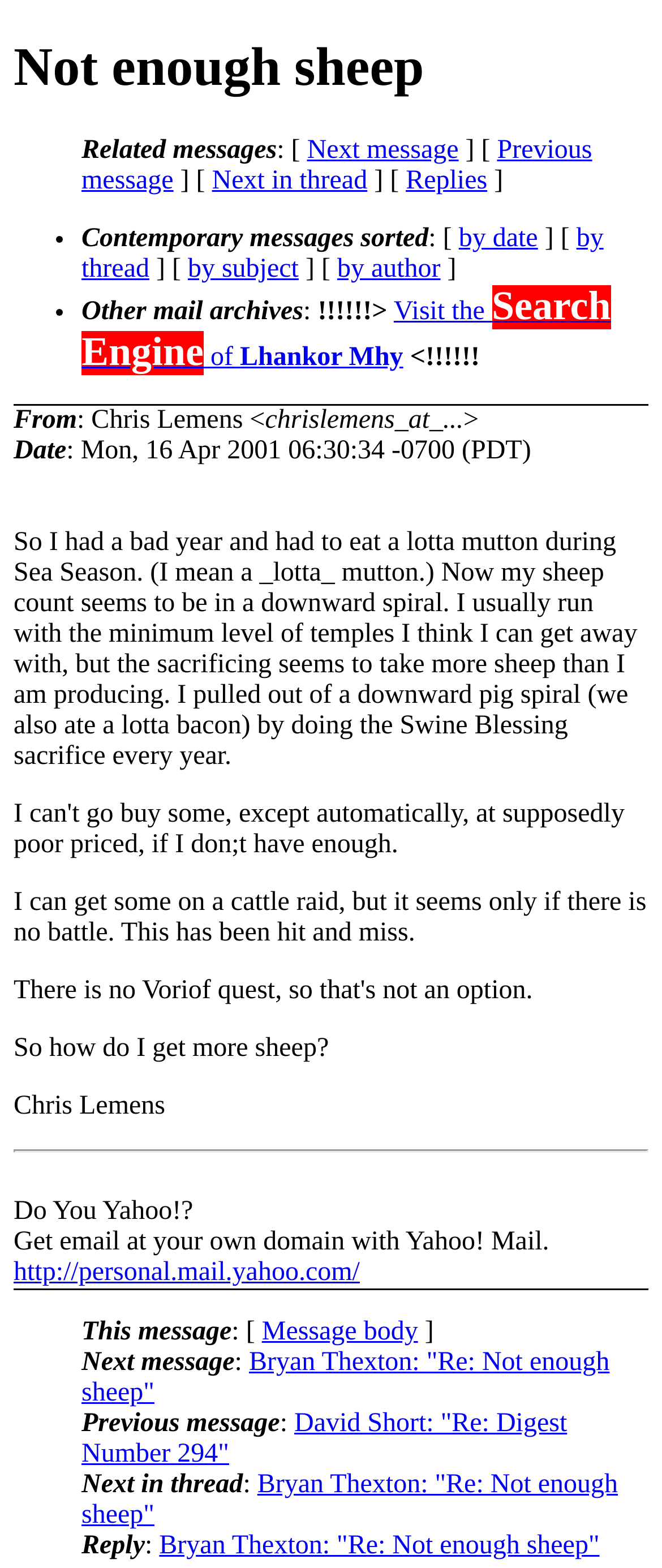Answer with a single word or phrase: 
Who is the author of the message?

Chris Lemens